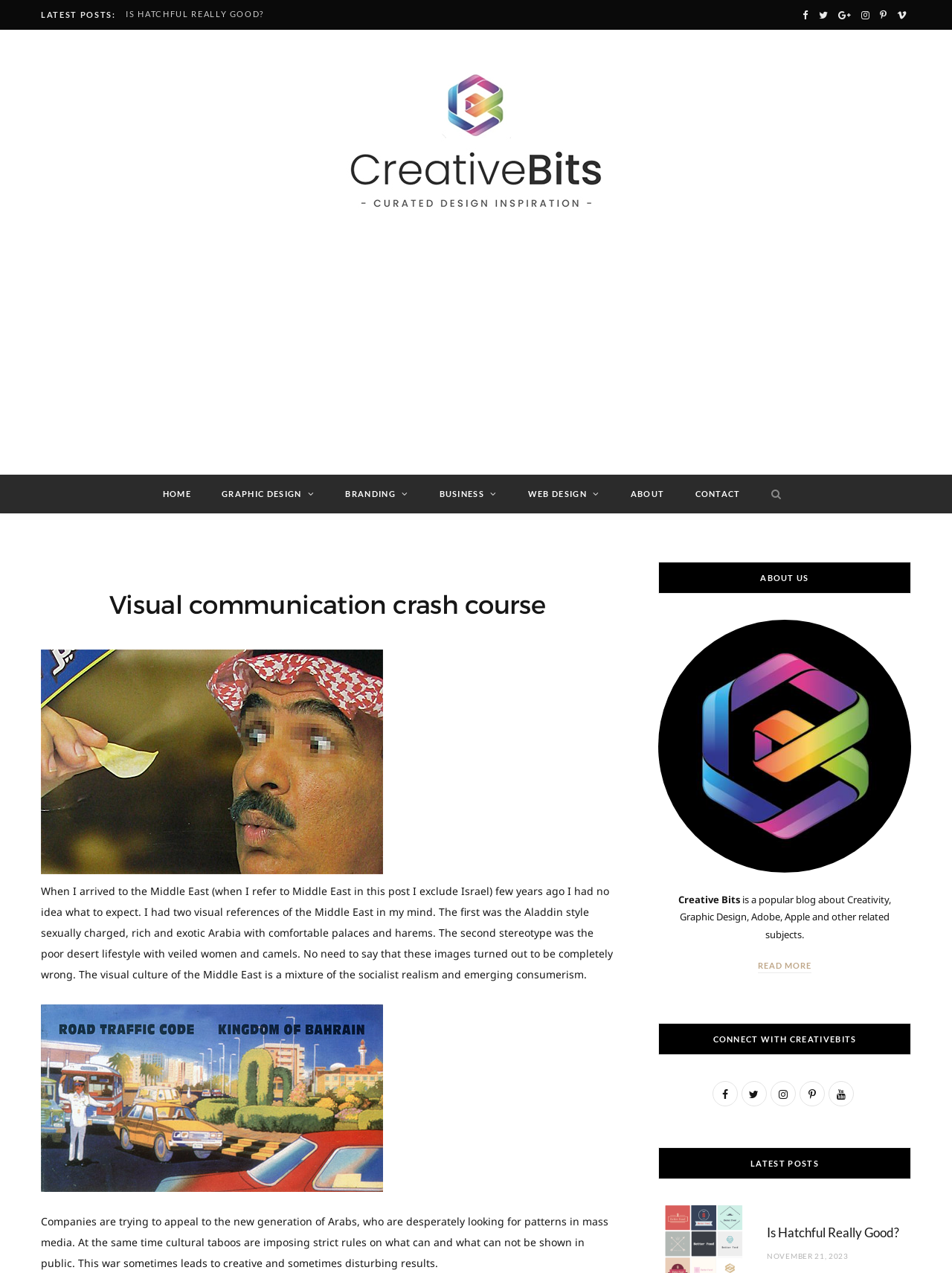Please locate the bounding box coordinates of the element's region that needs to be clicked to follow the instruction: "Click on the 'Creative Bits' logo". The bounding box coordinates should be provided as four float numbers between 0 and 1, i.e., [left, top, right, bottom].

[0.363, 0.056, 0.637, 0.166]